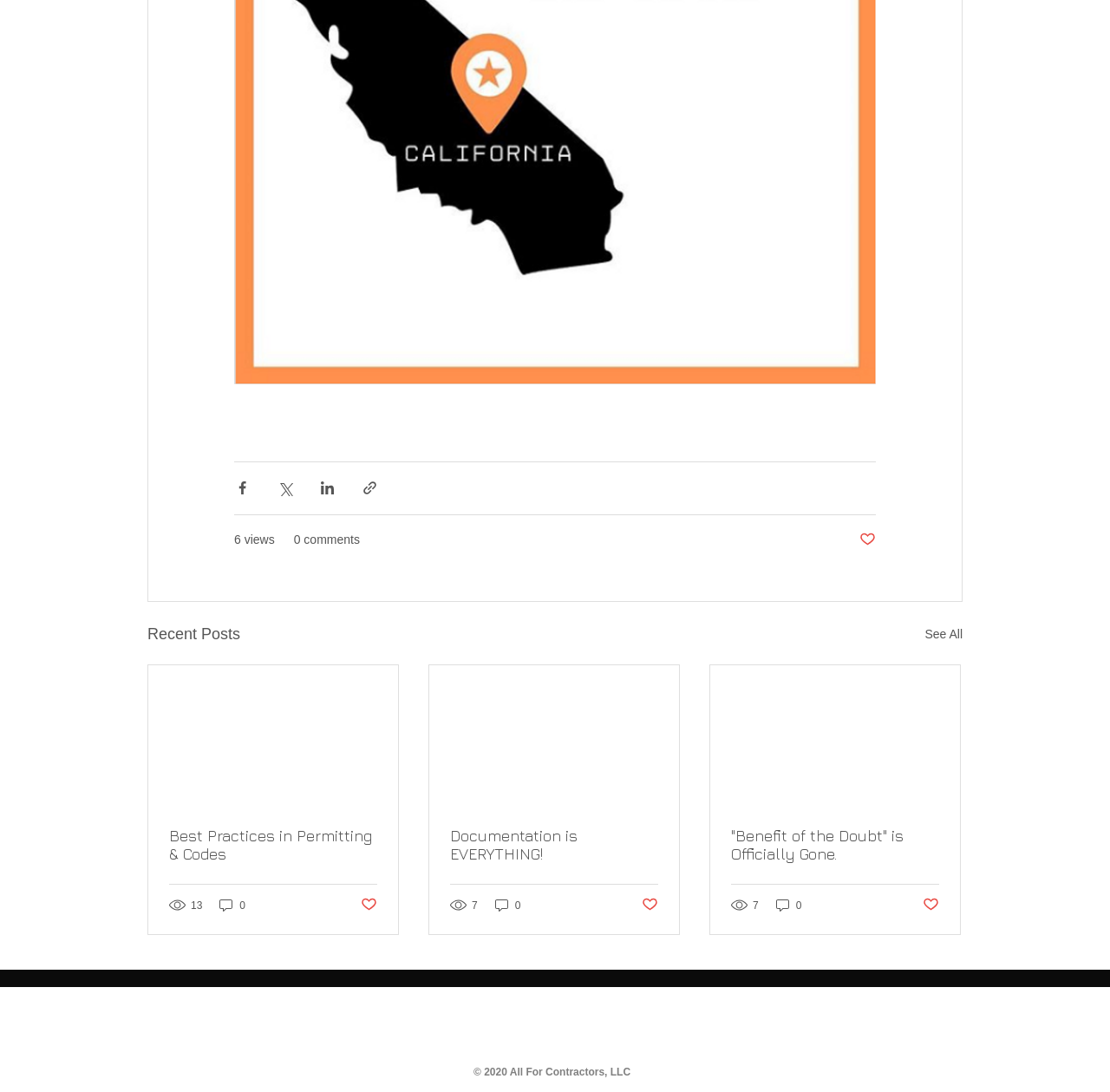Please specify the coordinates of the bounding box for the element that should be clicked to carry out this instruction: "See all recent posts". The coordinates must be four float numbers between 0 and 1, formatted as [left, top, right, bottom].

[0.833, 0.569, 0.867, 0.592]